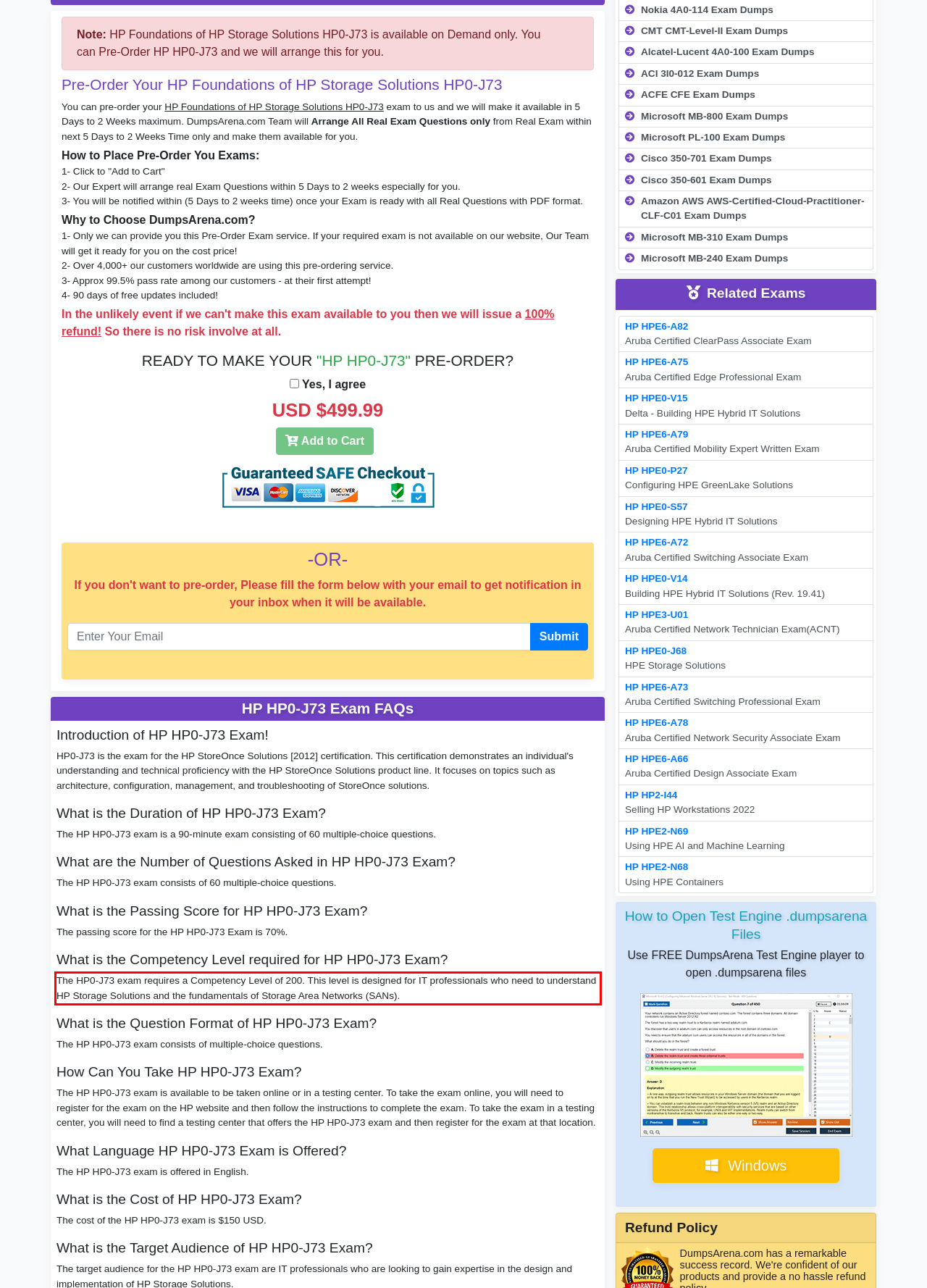With the given screenshot of a webpage, locate the red rectangle bounding box and extract the text content using OCR.

The HP0-J73 exam requires a Competency Level of 200. This level is designed for IT professionals who need to understand HP Storage Solutions and the fundamentals of Storage Area Networks (SANs).